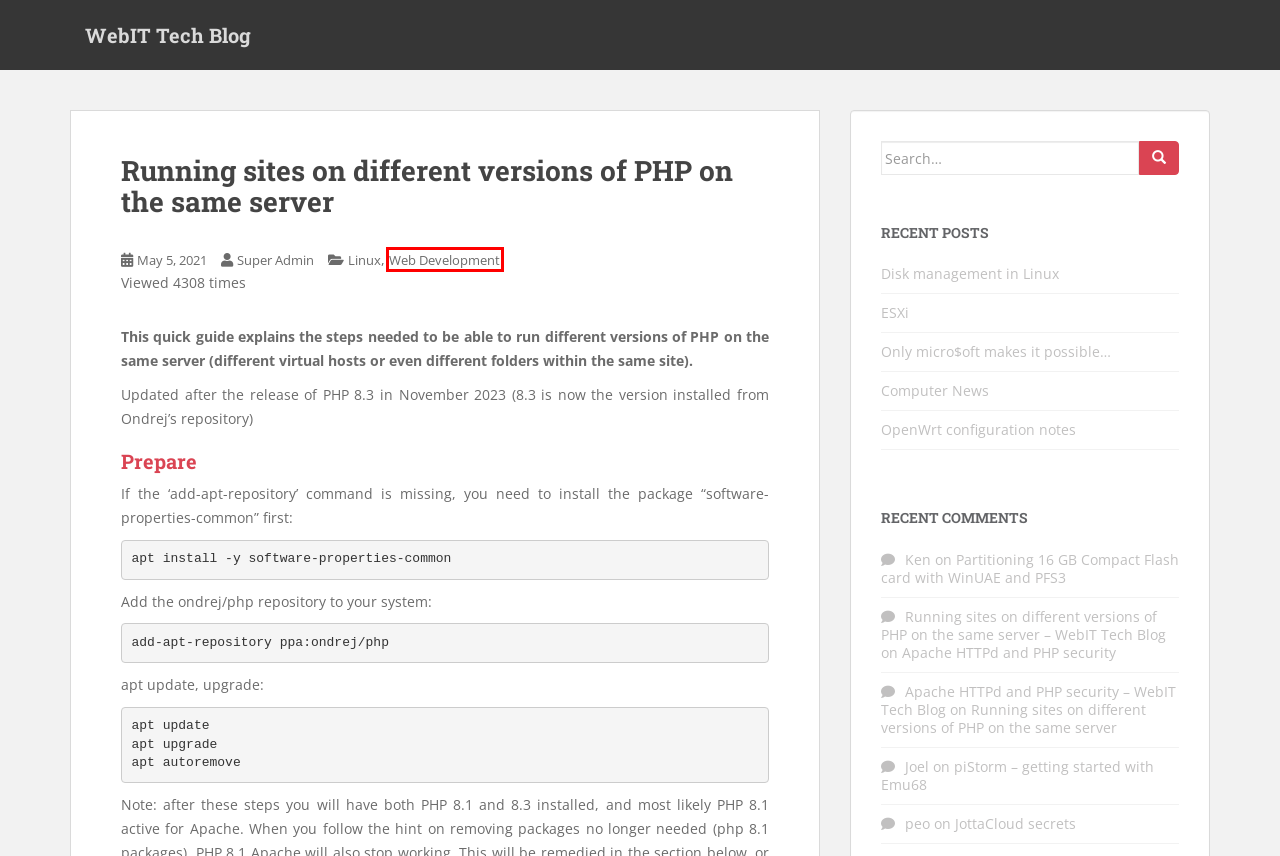Observe the provided screenshot of a webpage with a red bounding box around a specific UI element. Choose the webpage description that best fits the new webpage after you click on the highlighted element. These are your options:
A. Partitioning 16 GB Compact Flash card with WinUAE and PFS3 – WebIT Tech Blog
B. Computer News – WebIT Tech Blog
C. Web Development – WebIT Tech Blog
D. Only micro$oft makes it possible… – WebIT Tech Blog
E. OpenWrt configuration notes – WebIT Tech Blog
F. WebIT Tech Blog – Just another WordPress site
G. Disk management in Linux – WebIT Tech Blog
H. ESXi – WebIT Tech Blog

C